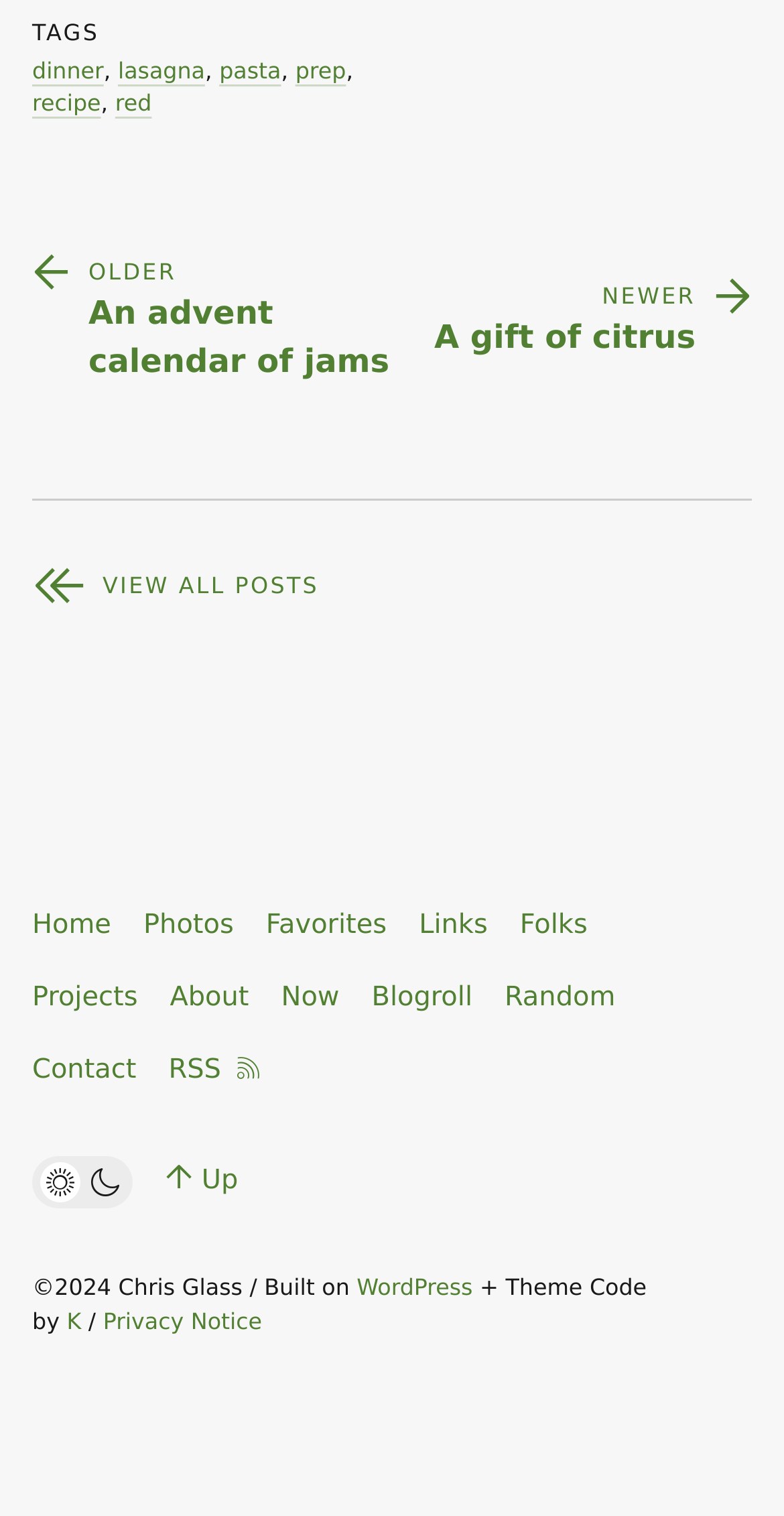Identify the bounding box coordinates of the clickable region to carry out the given instruction: "toggle dark mode".

[0.041, 0.763, 0.169, 0.797]